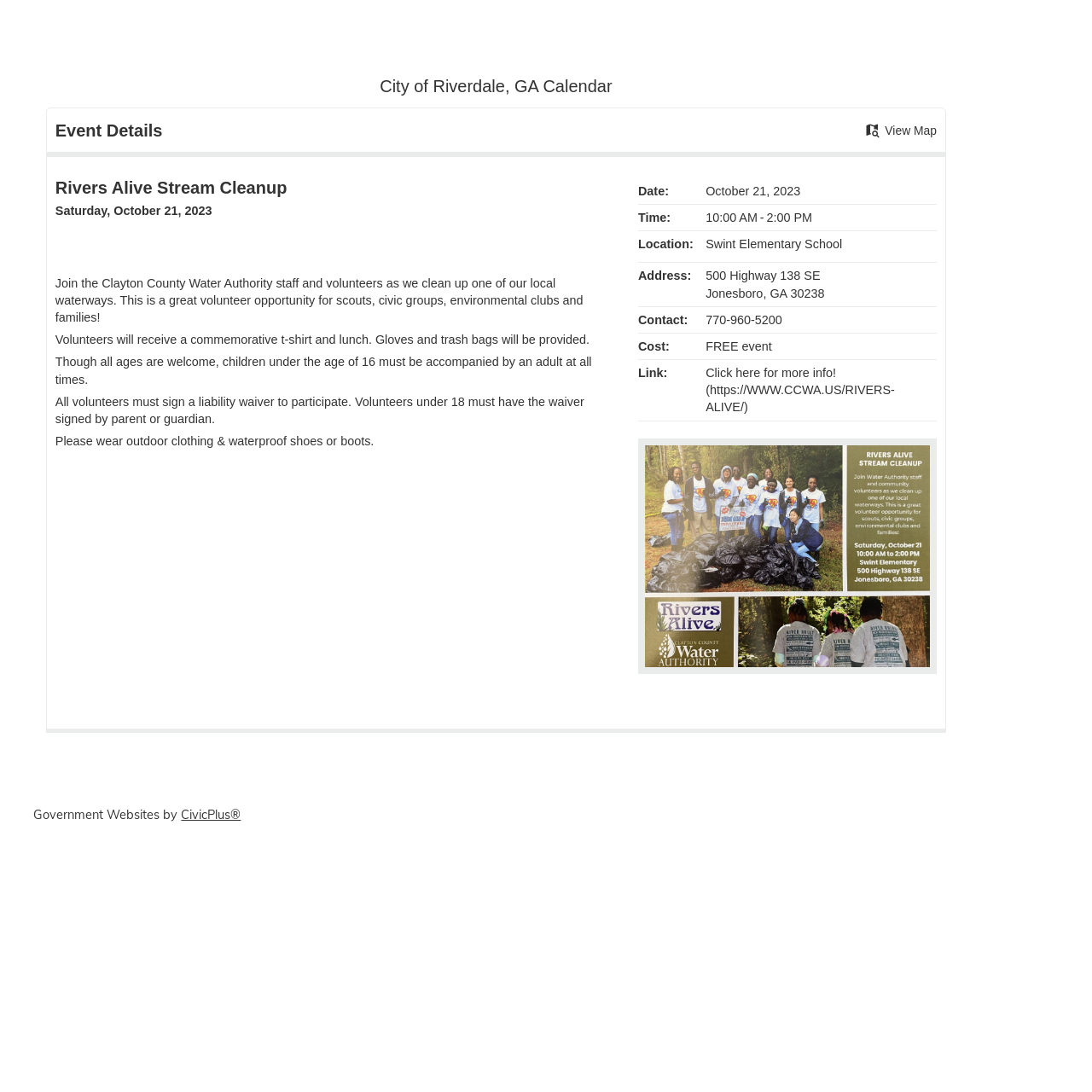Please answer the following question using a single word or phrase: What is the location of the event?

Swint Elementary School